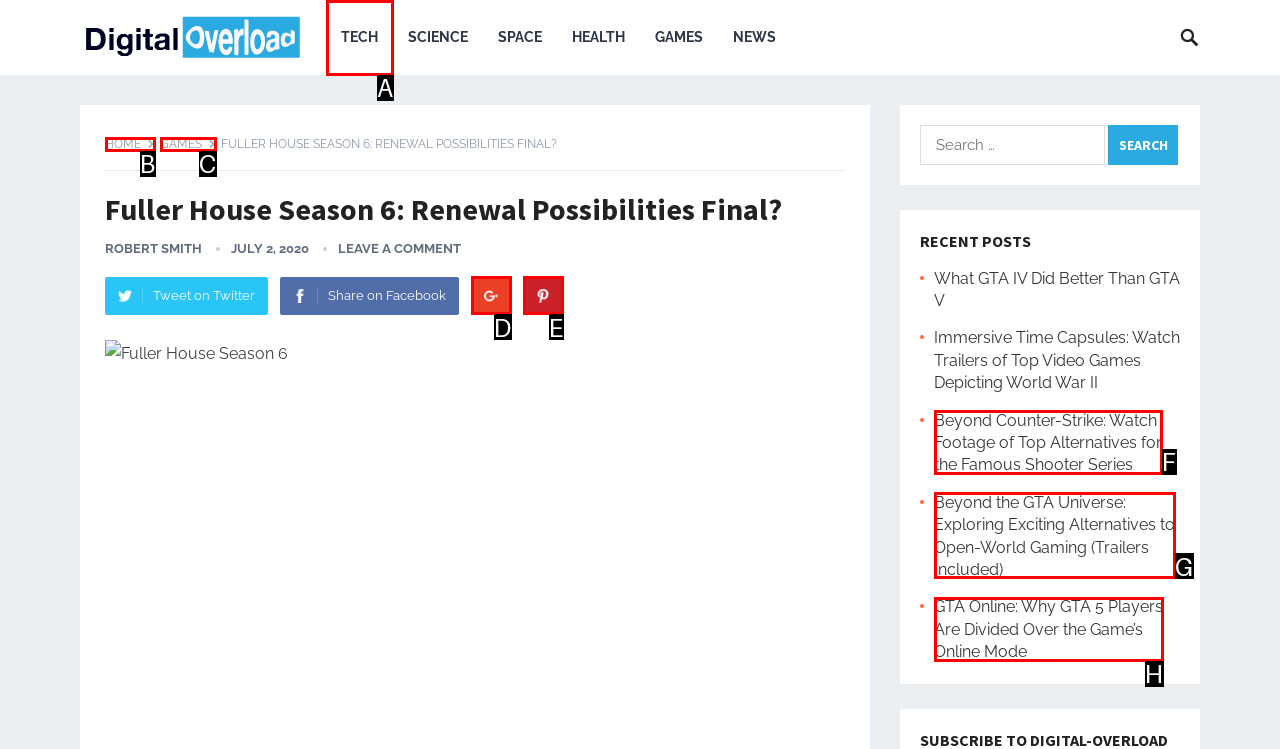Based on the element description: Home, choose the HTML element that matches best. Provide the letter of your selected option.

B